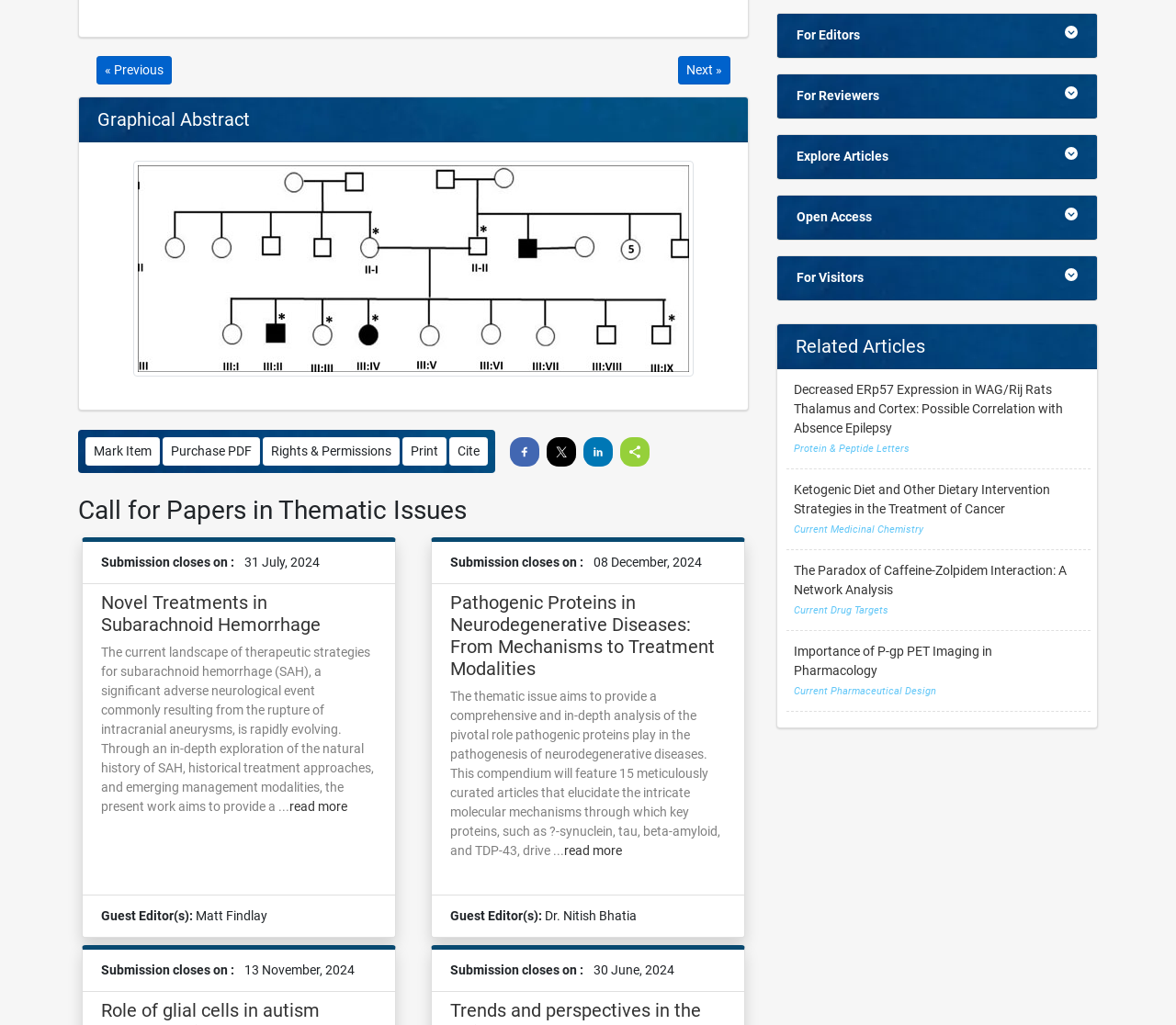What is the theme of the call for papers?
Please provide a comprehensive answer based on the information in the image.

The theme of the call for papers is Thematic Issues, which is indicated by the heading 'Call for Papers in Thematic Issues' on the webpage. This section appears to be calling for submissions of research papers related to specific topics or themes.